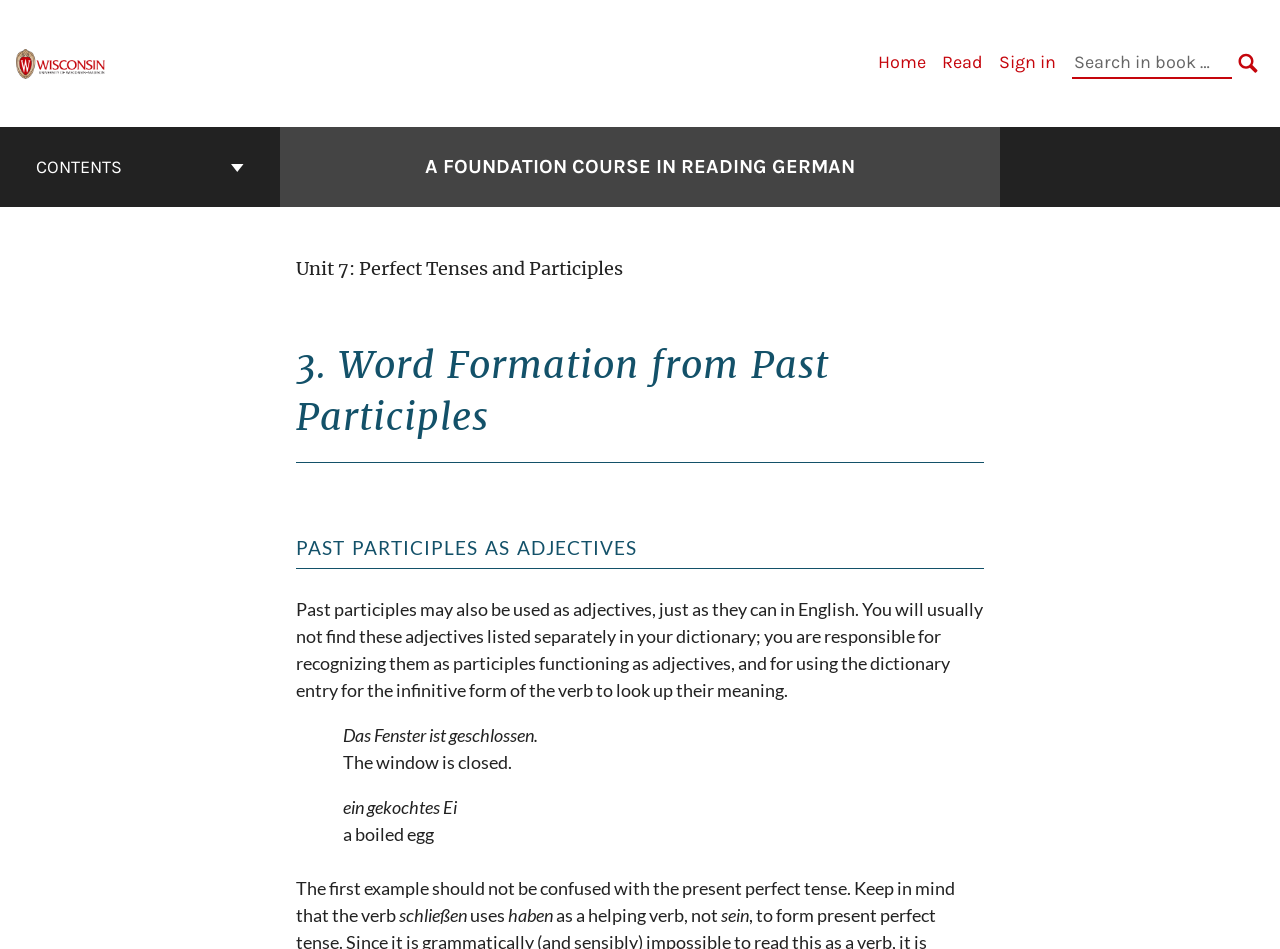Identify the bounding box coordinates for the element you need to click to achieve the following task: "Click the SEARCH button". Provide the bounding box coordinates as four float numbers between 0 and 1, in the form [left, top, right, bottom].

[0.966, 0.053, 0.984, 0.081]